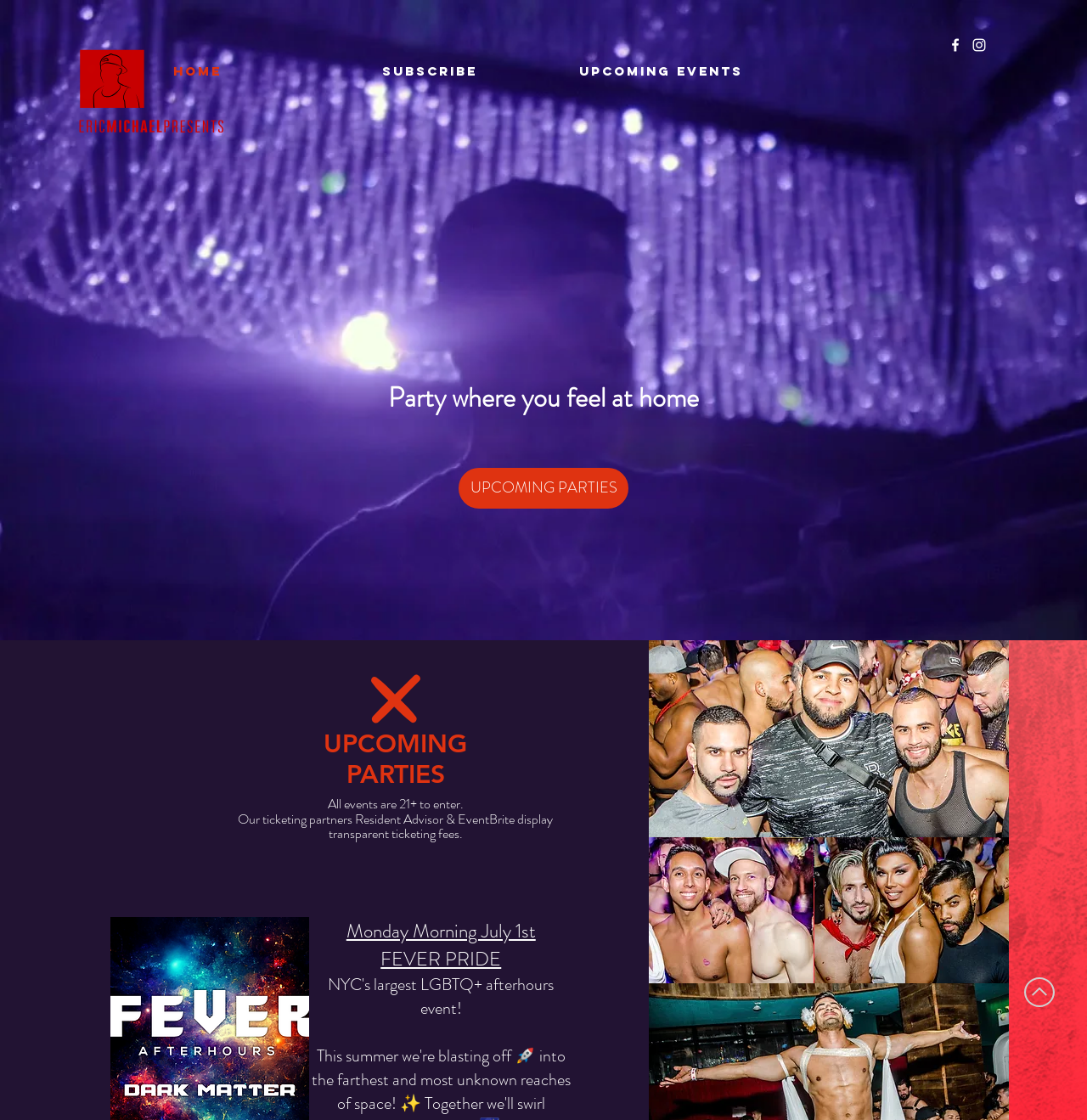Please provide a detailed answer to the question below by examining the image:
How many social media links are there?

There are two social media links, Facebook and Instagram, located at the top right corner of the webpage. These links are represented by their respective icons and can be used to access the website's social media profiles.